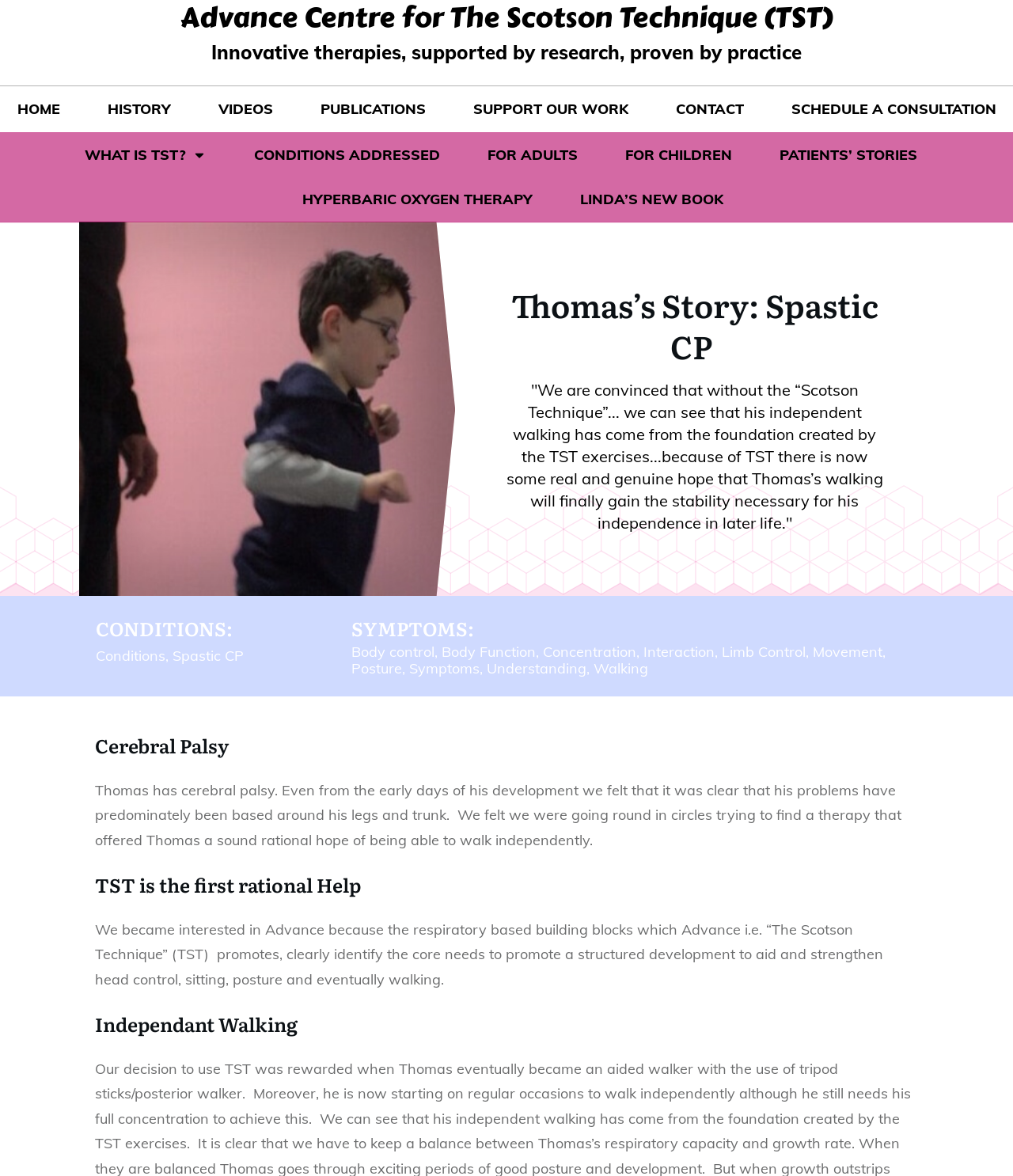What is the goal of Thomas's therapy?
Please provide a comprehensive answer based on the information in the image.

According to the webpage, Thomas's therapy aims to help him achieve independent walking. This is mentioned in the heading 'Independant Walking' and the text '...we can see that his independent walking has come from the foundation created by the TST exercises...'.